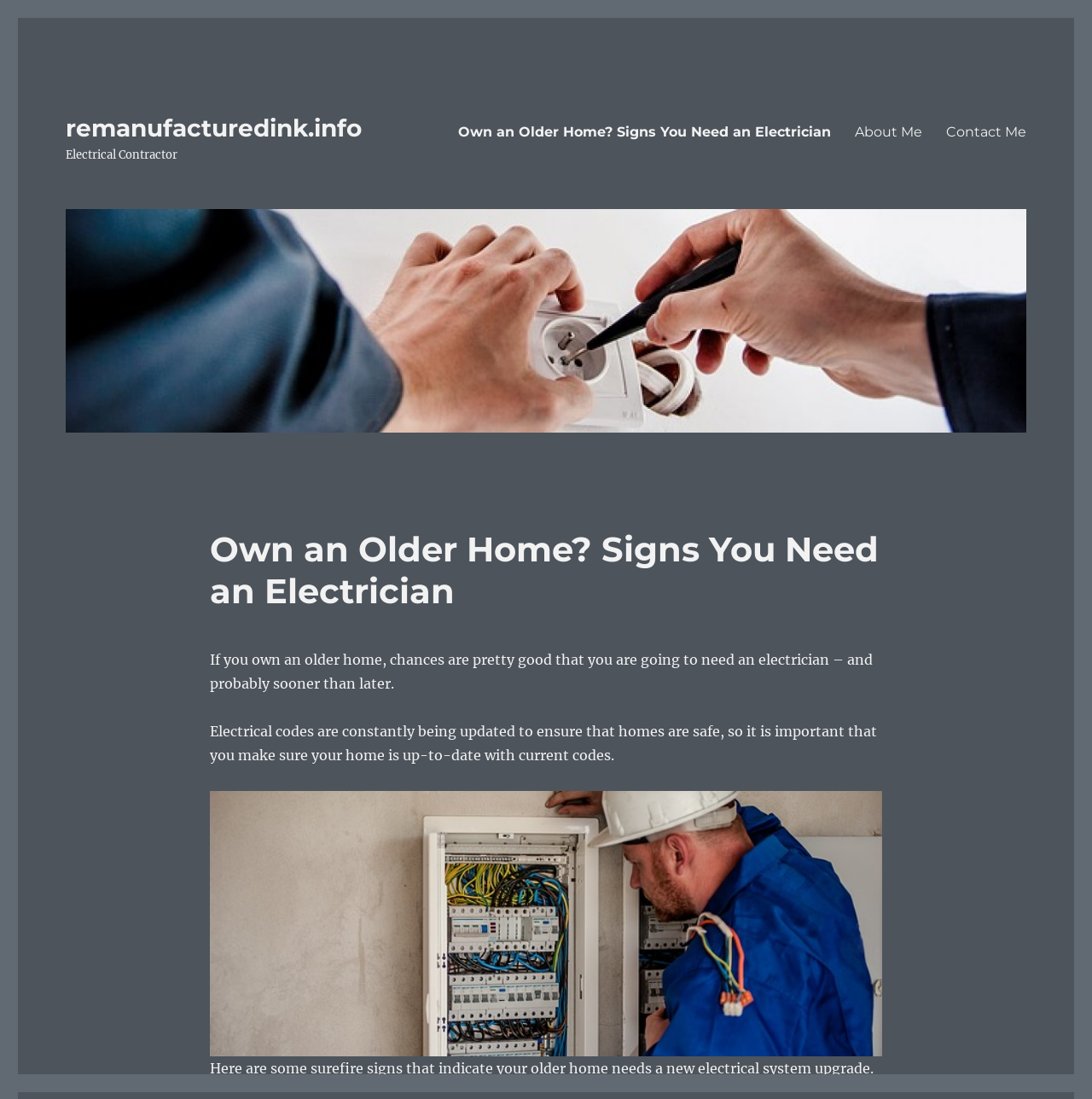Use a single word or phrase to answer the following:
What is the relationship between the image and the text on the webpage?

Illustrative